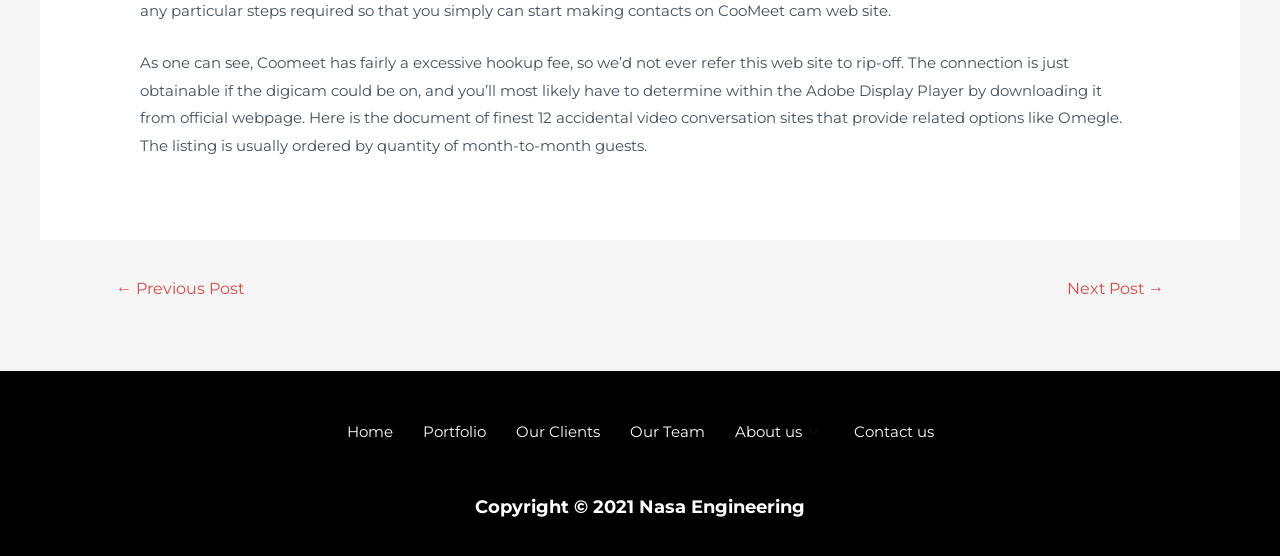Determine the bounding box coordinates of the clickable element necessary to fulfill the instruction: "go to previous post". Provide the coordinates as four float numbers within the 0 to 1 range, i.e., [left, top, right, bottom].

[0.072, 0.489, 0.209, 0.557]